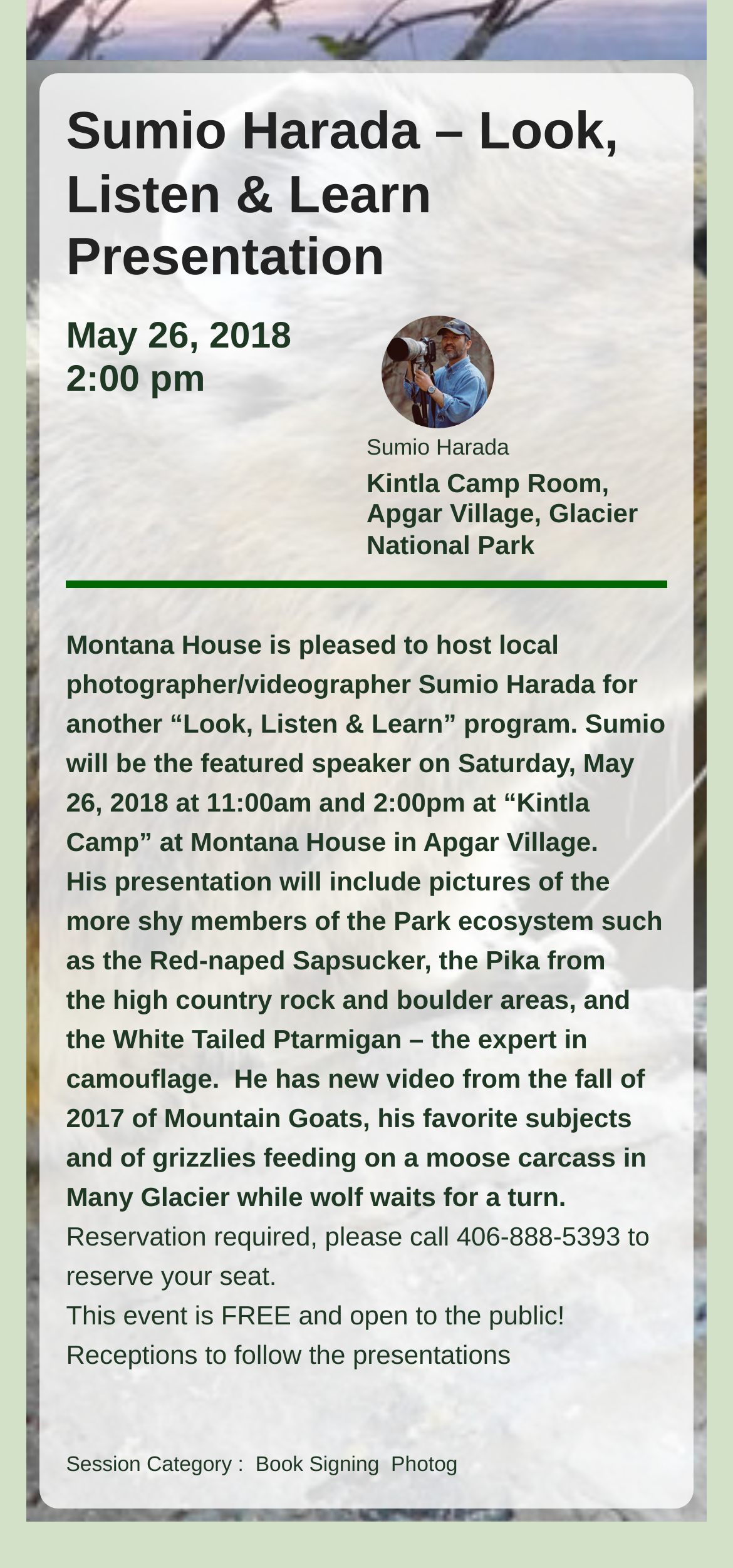Using the element description: "Book Signing", determine the bounding box coordinates for the specified UI element. The coordinates should be four float numbers between 0 and 1, [left, top, right, bottom].

[0.348, 0.927, 0.517, 0.942]